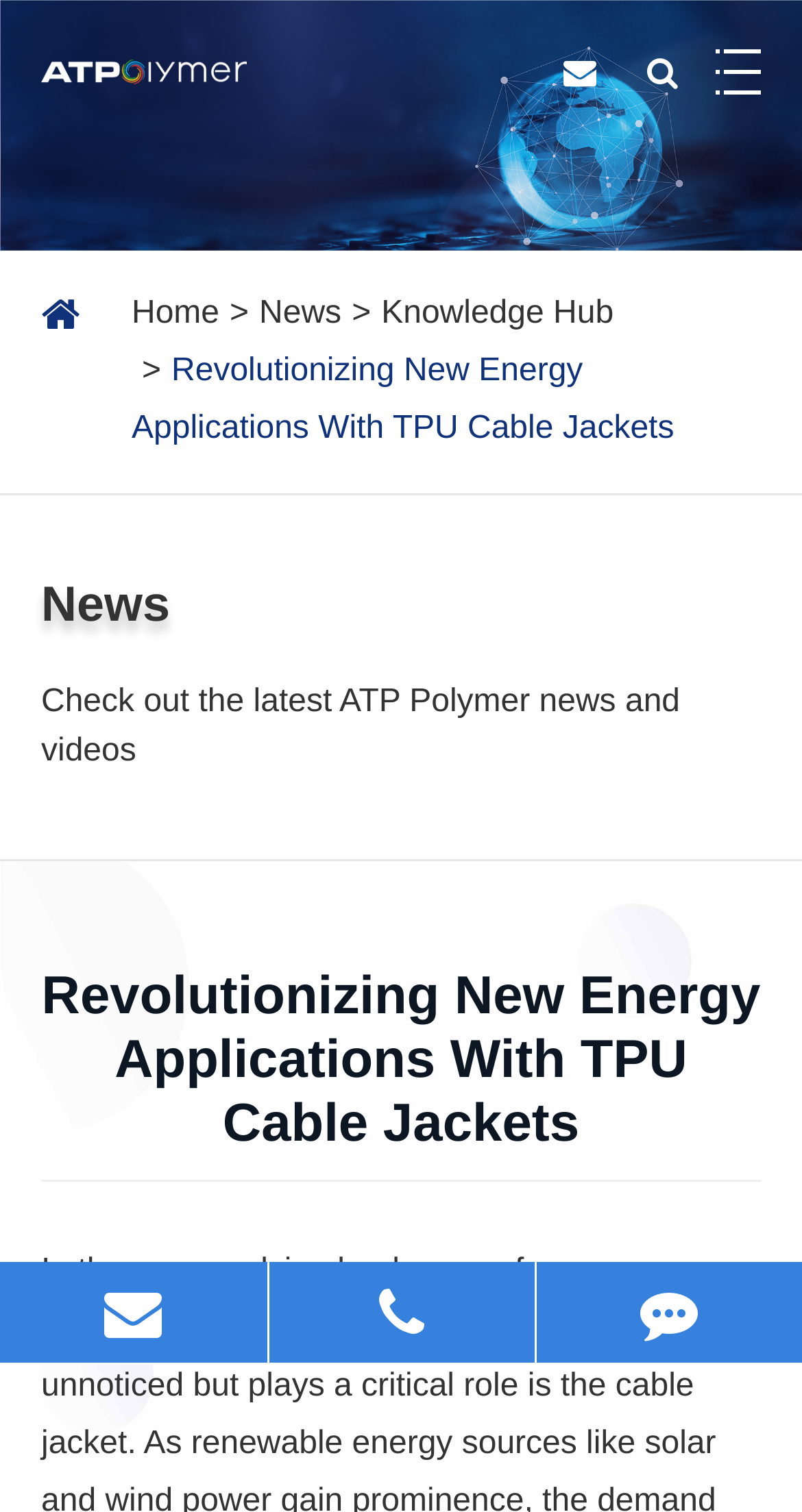Determine the bounding box coordinates of the clickable element necessary to fulfill the instruction: "Explore the history of Pithecanthropus". Provide the coordinates as four float numbers within the 0 to 1 range, i.e., [left, top, right, bottom].

None